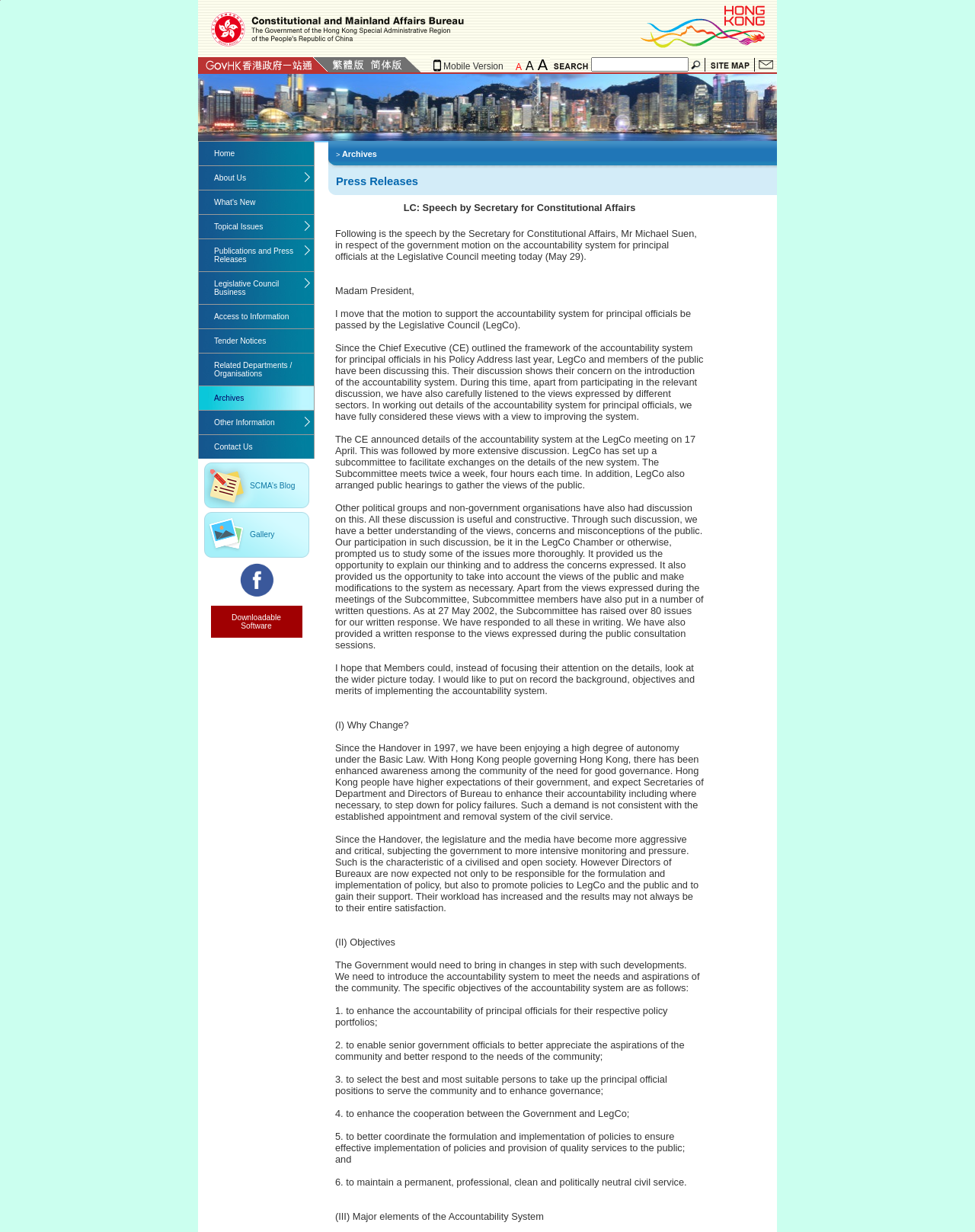Based on the description "Search", find the bounding box of the specified UI element.

[0.706, 0.046, 0.723, 0.059]